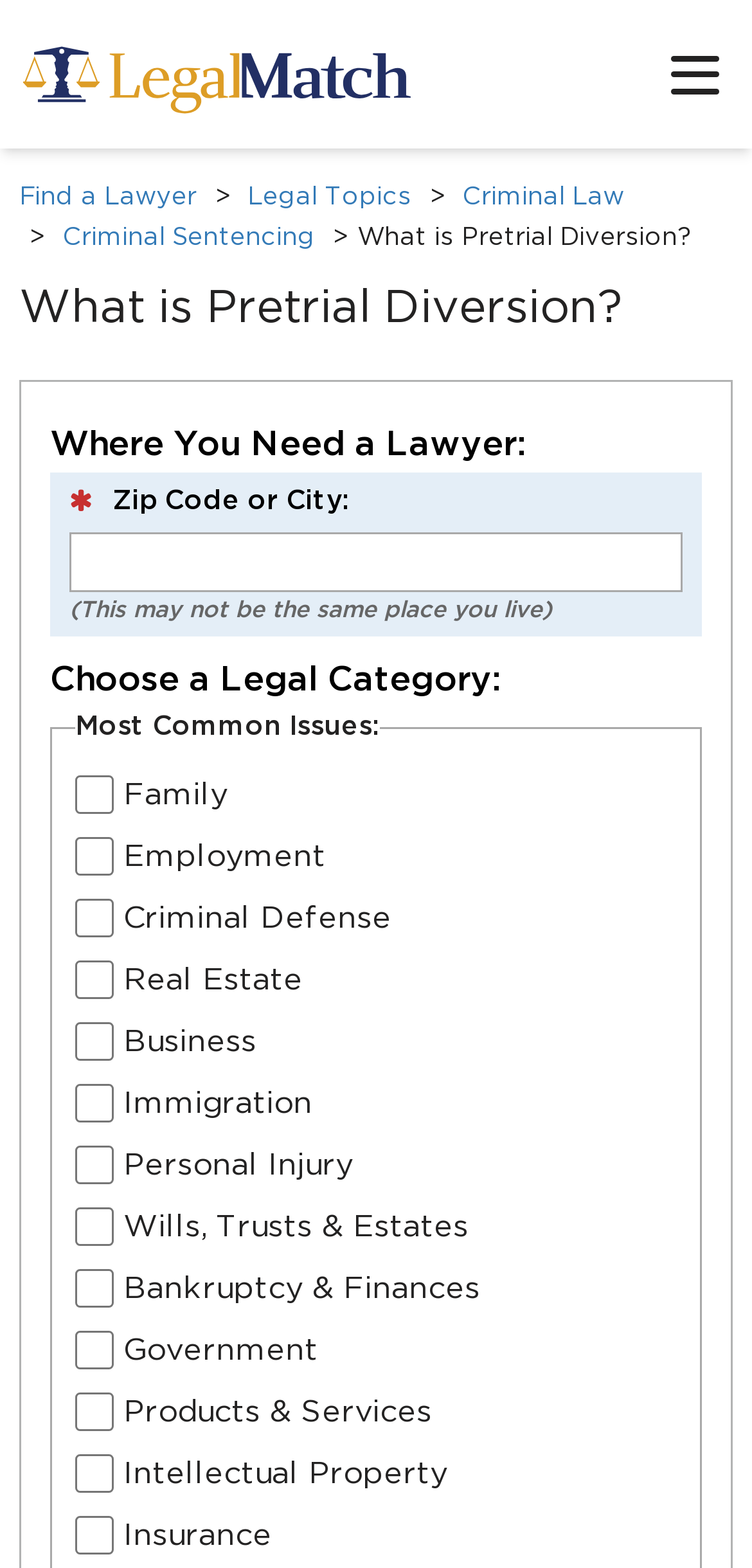Provide the text content of the webpage's main heading.

What is Pretrial Diversion?